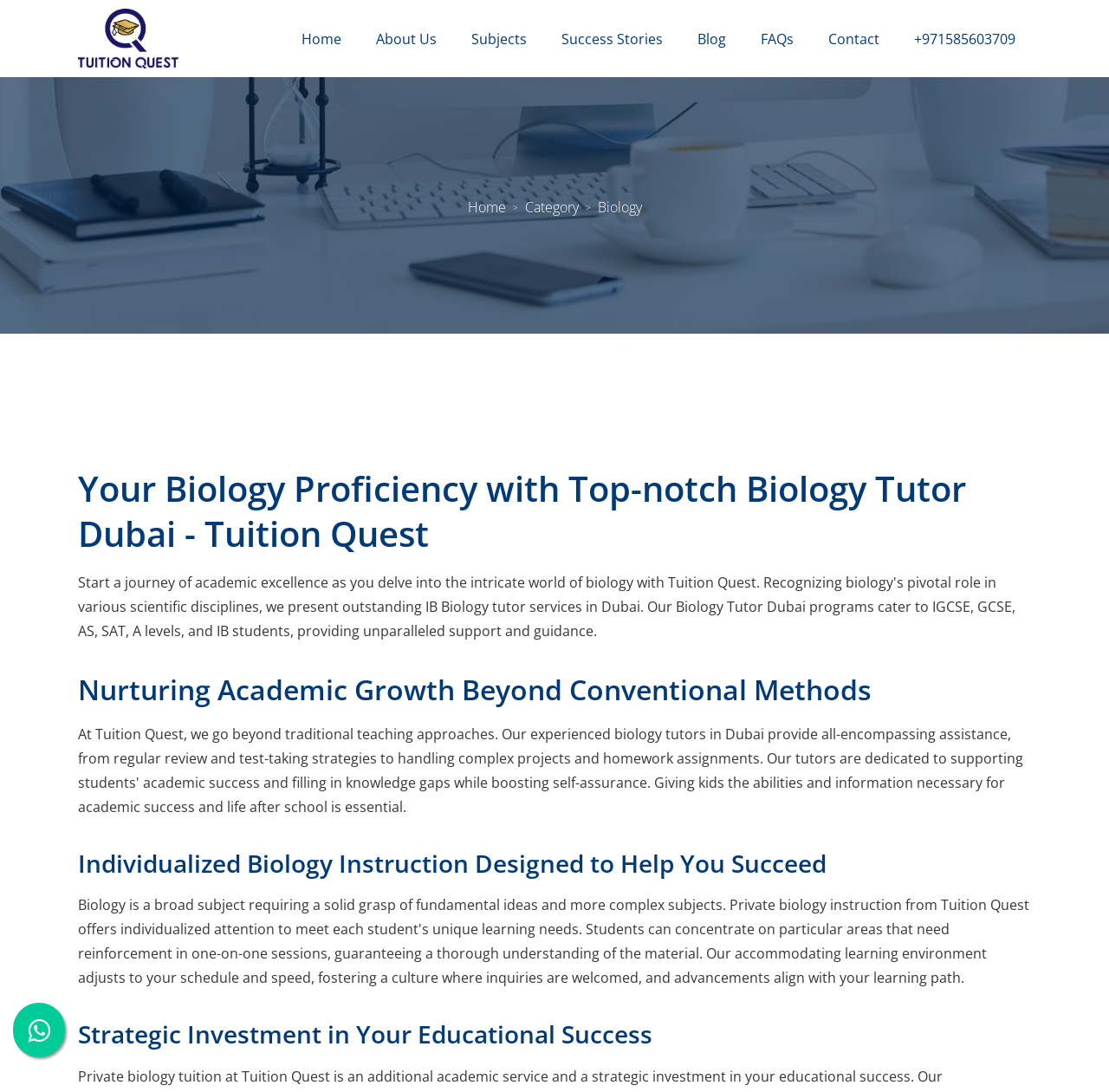Determine the bounding box coordinates for the clickable element to execute this instruction: "Go to home page". Provide the coordinates as four float numbers between 0 and 1, i.e., [left, top, right, bottom].

[0.264, 0.019, 0.316, 0.052]